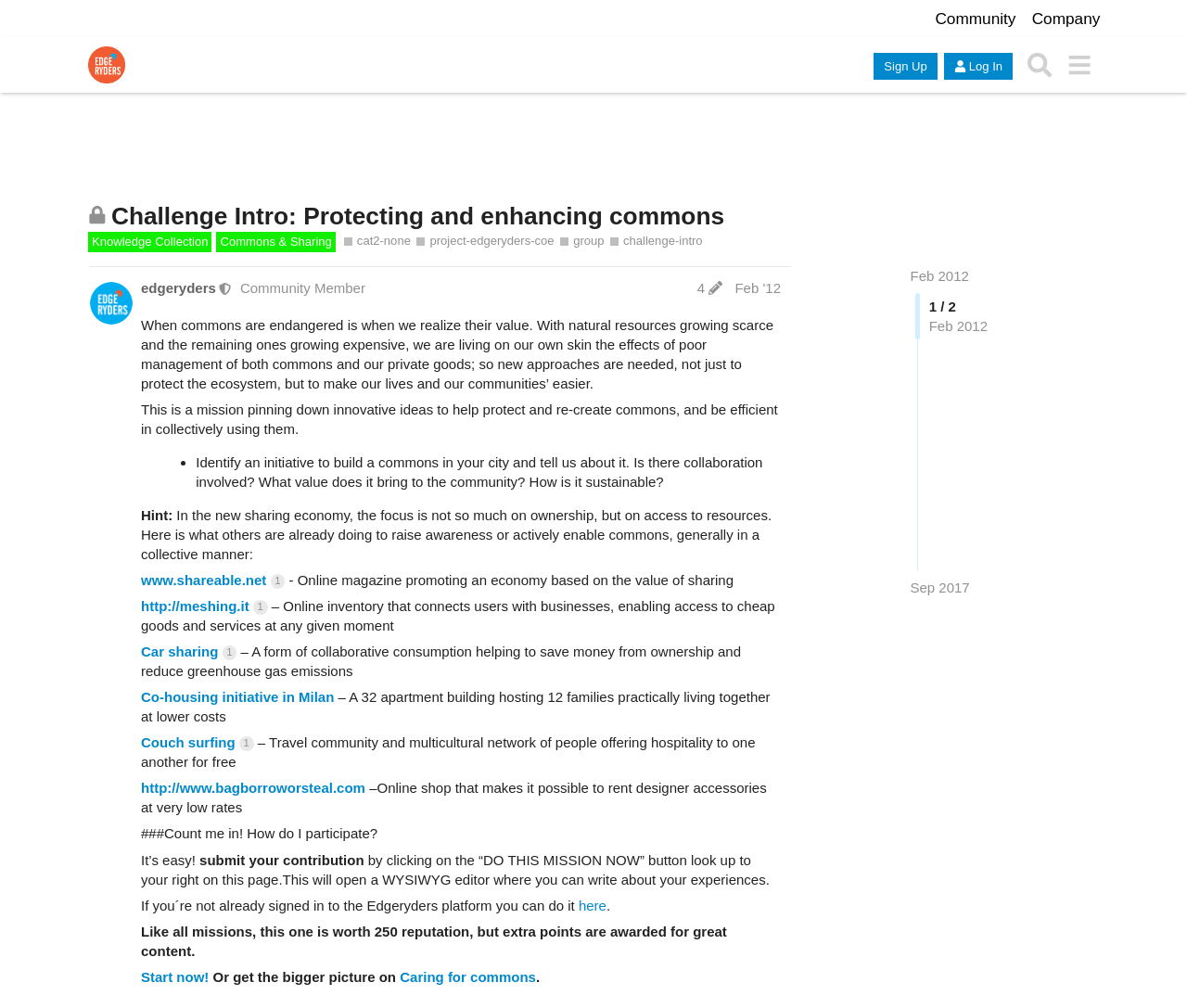Identify the bounding box of the UI element that matches this description: "Co-housing initiative in Milan".

[0.119, 0.684, 0.282, 0.7]